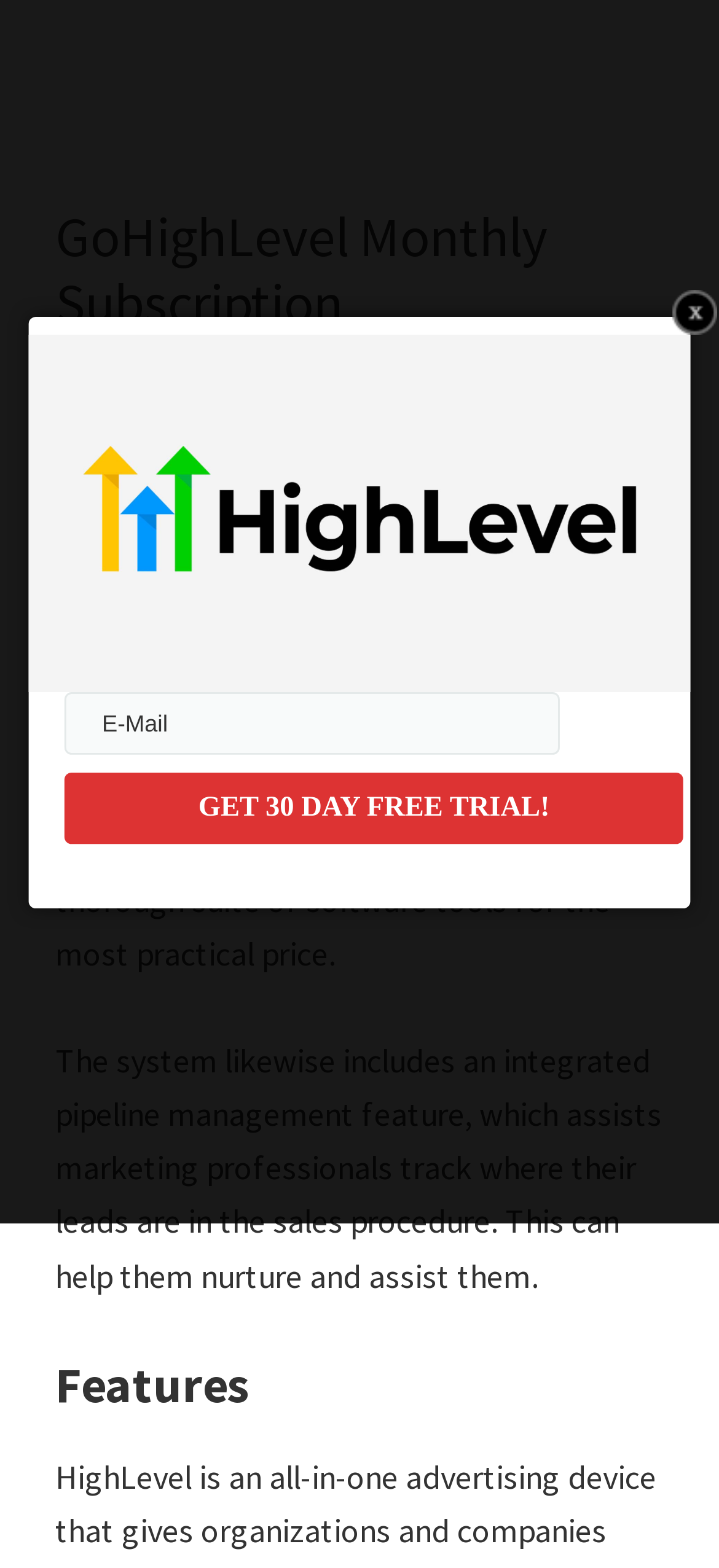Identify and extract the heading text of the webpage.

GoHighLevel Monthly Subscription